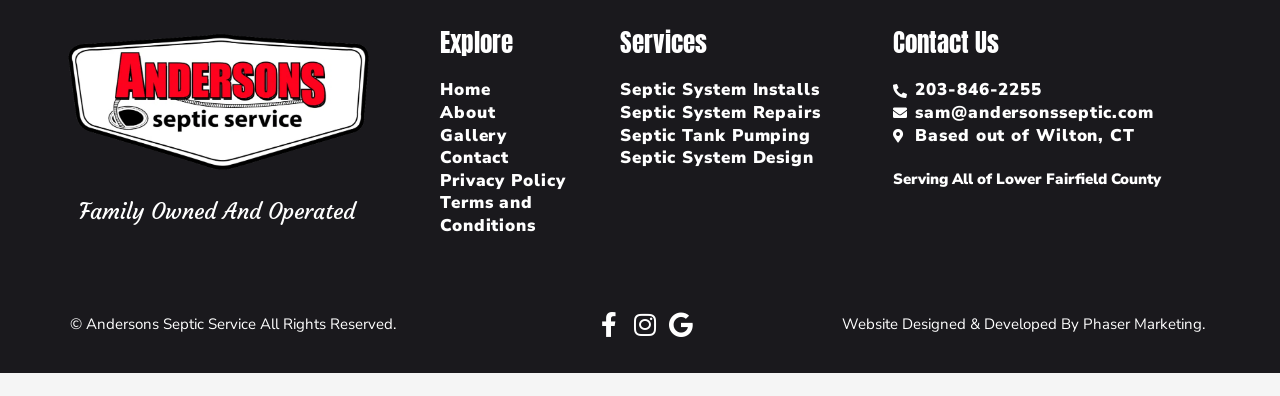Provide the bounding box coordinates in the format (top-left x, top-left y, bottom-right x, bottom-right y). All values are floating point numbers between 0 and 1. Determine the bounding box coordinate of the UI element described as: Home

[0.344, 0.219, 0.484, 0.281]